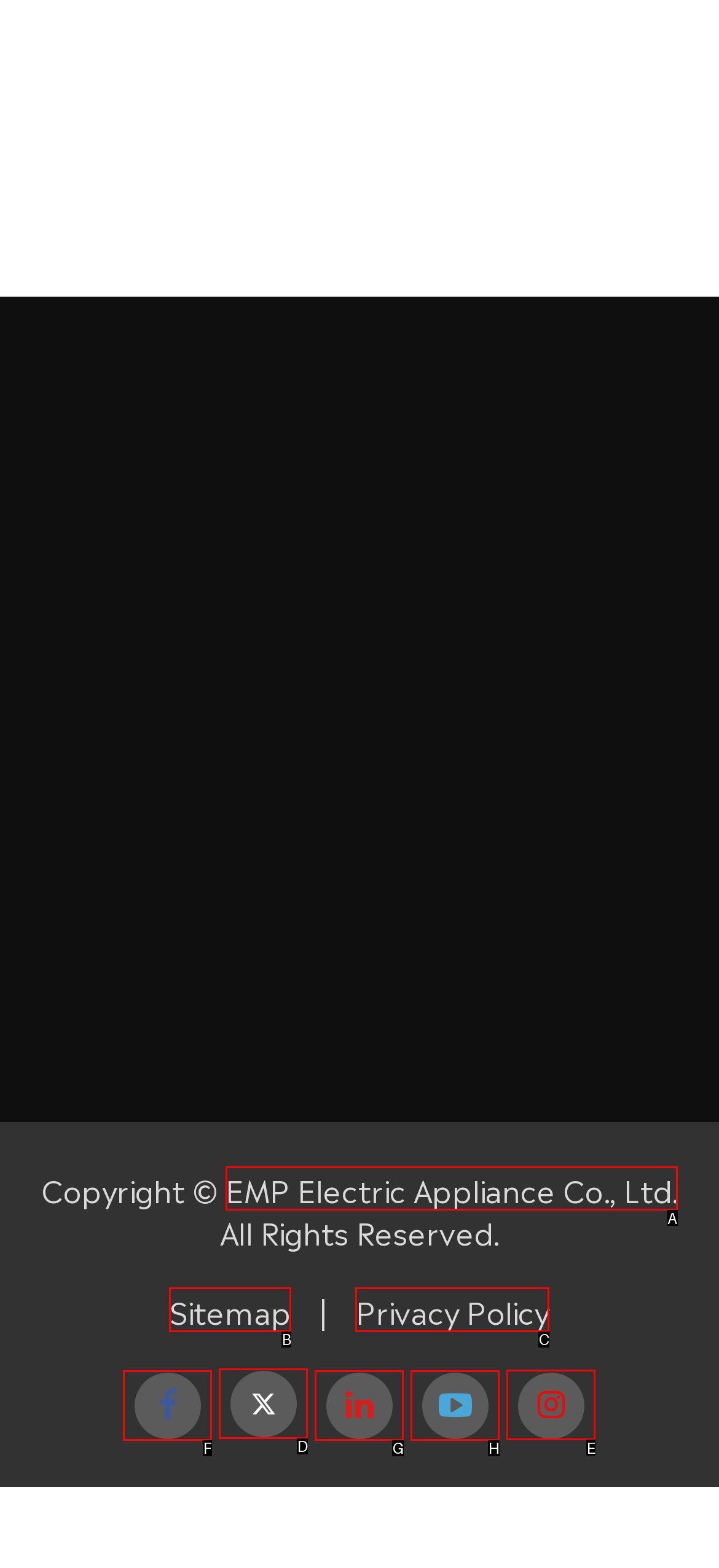Determine which UI element I need to click to achieve the following task: Visit EMP Electric Appliance Co., Ltd. website Provide your answer as the letter of the selected option.

A